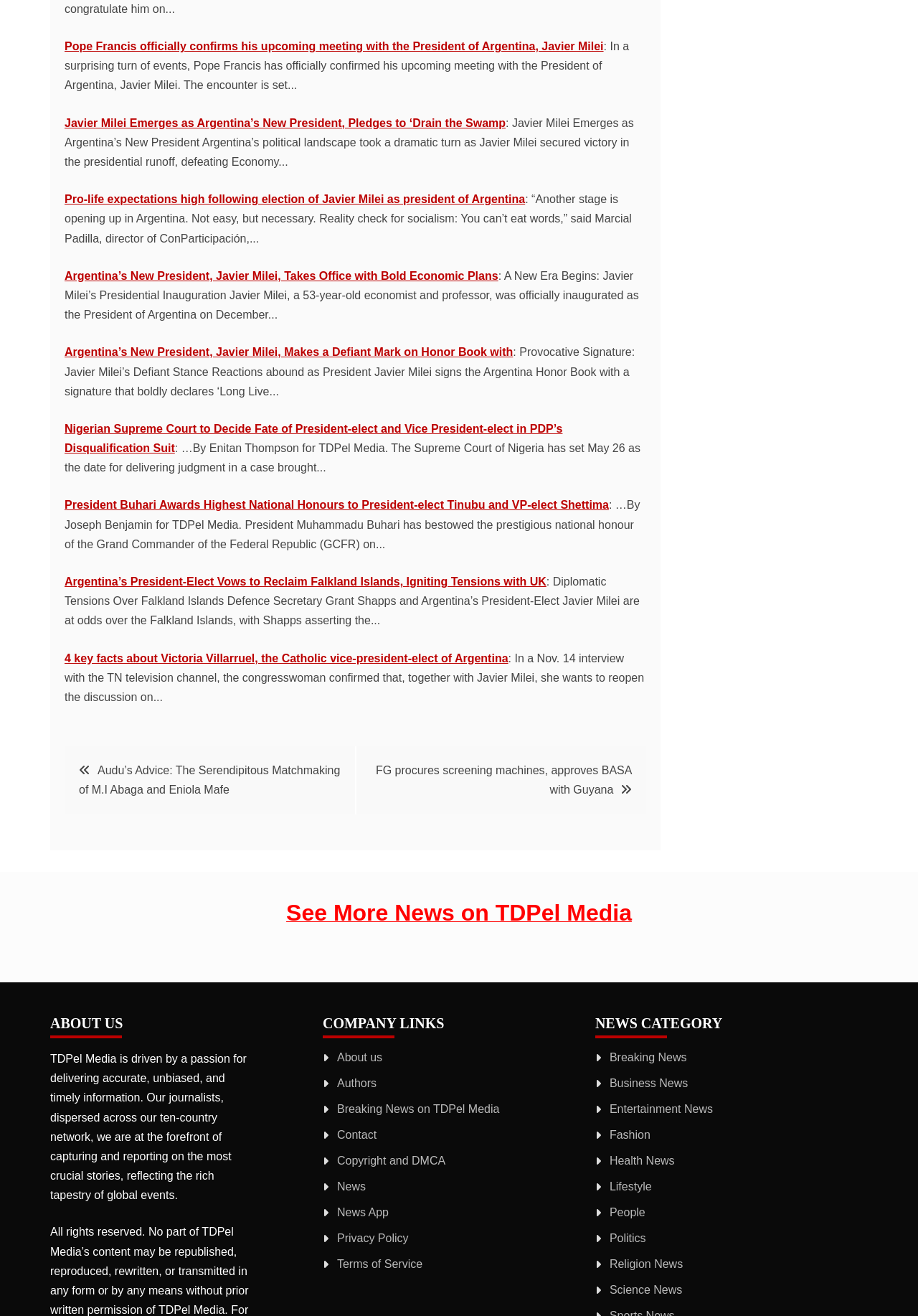Find and indicate the bounding box coordinates of the region you should select to follow the given instruction: "Explore the Politics news category".

[0.664, 0.936, 0.704, 0.945]